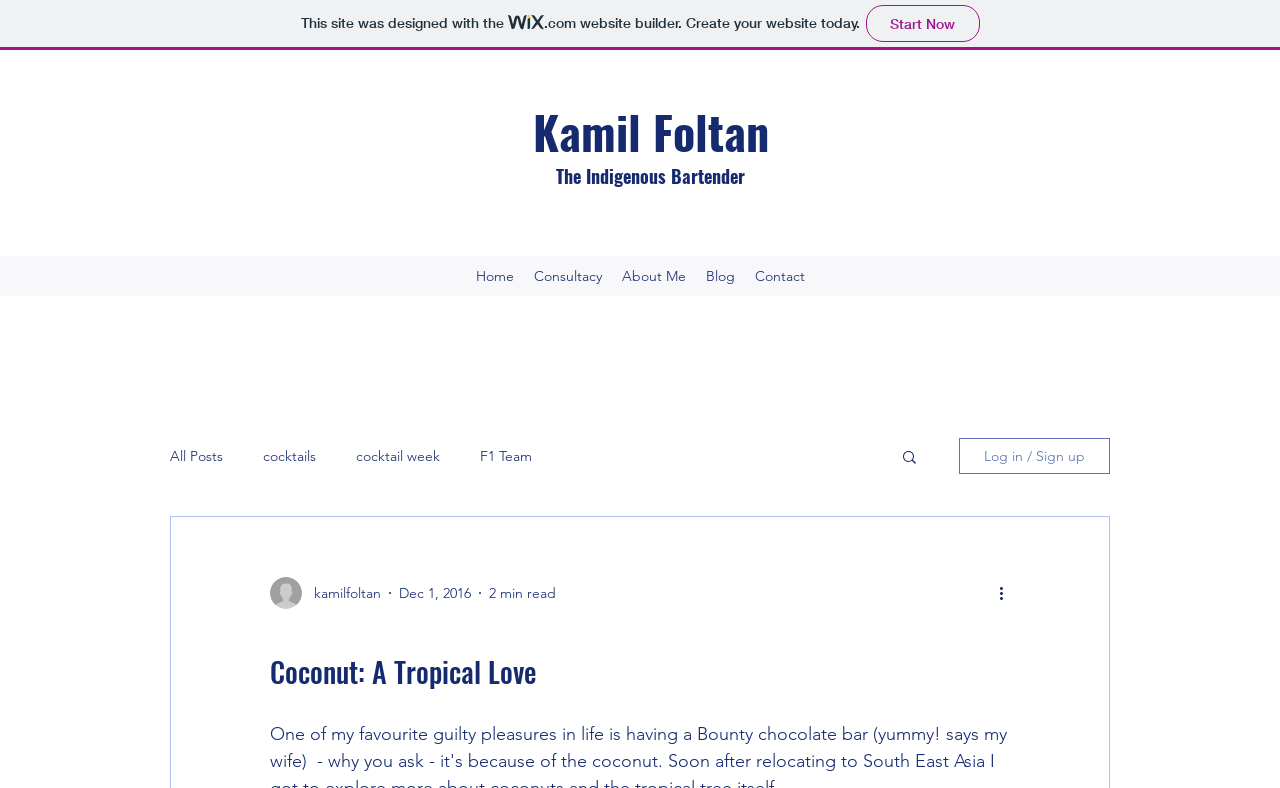Find the bounding box coordinates of the element's region that should be clicked in order to follow the given instruction: "search on the website". The coordinates should consist of four float numbers between 0 and 1, i.e., [left, top, right, bottom].

[0.703, 0.569, 0.718, 0.596]